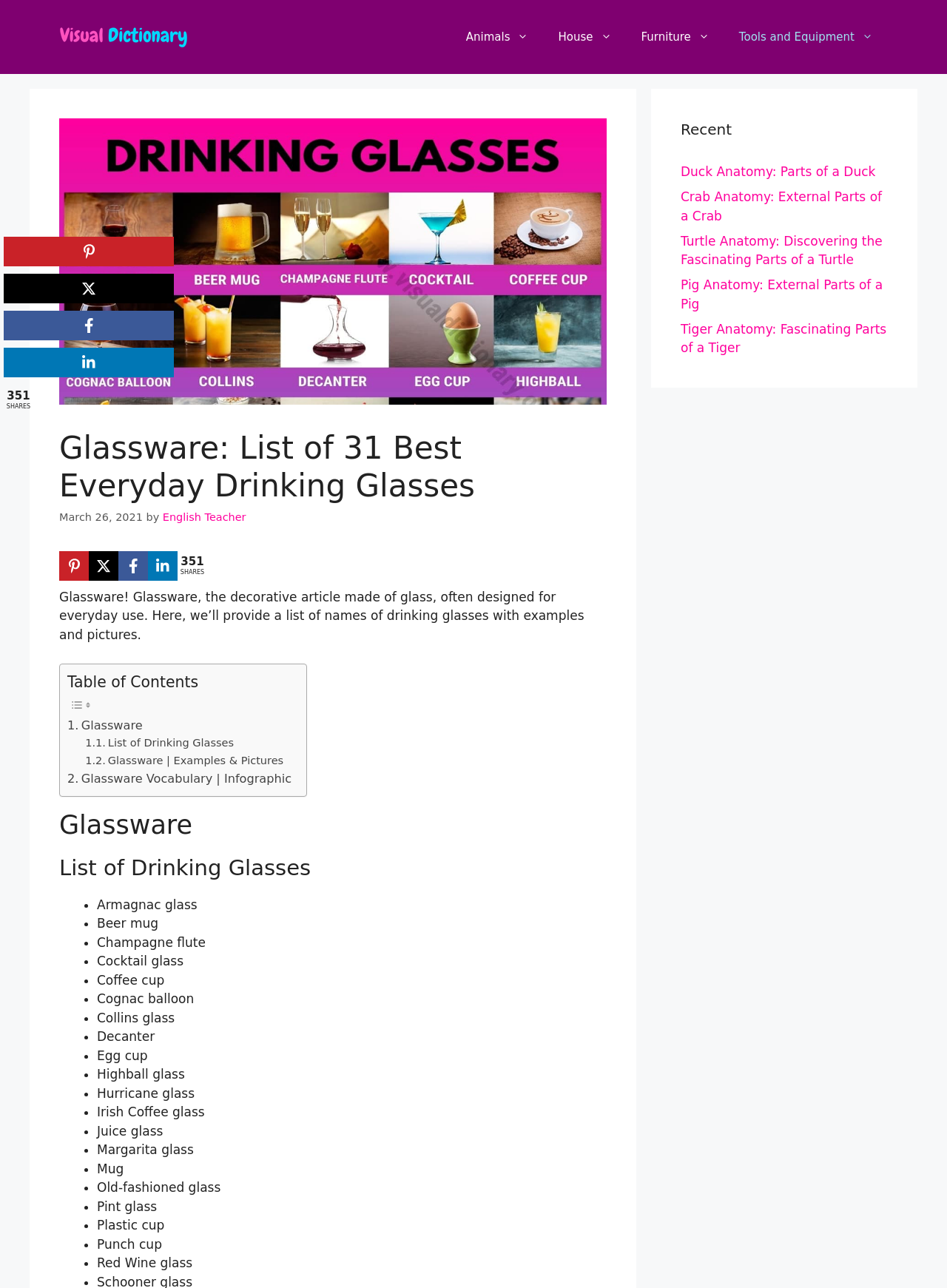What is the purpose of the 'Table of Contents' section on this webpage?
Please provide a single word or phrase as your answer based on the screenshot.

To provide a quick overview of the content